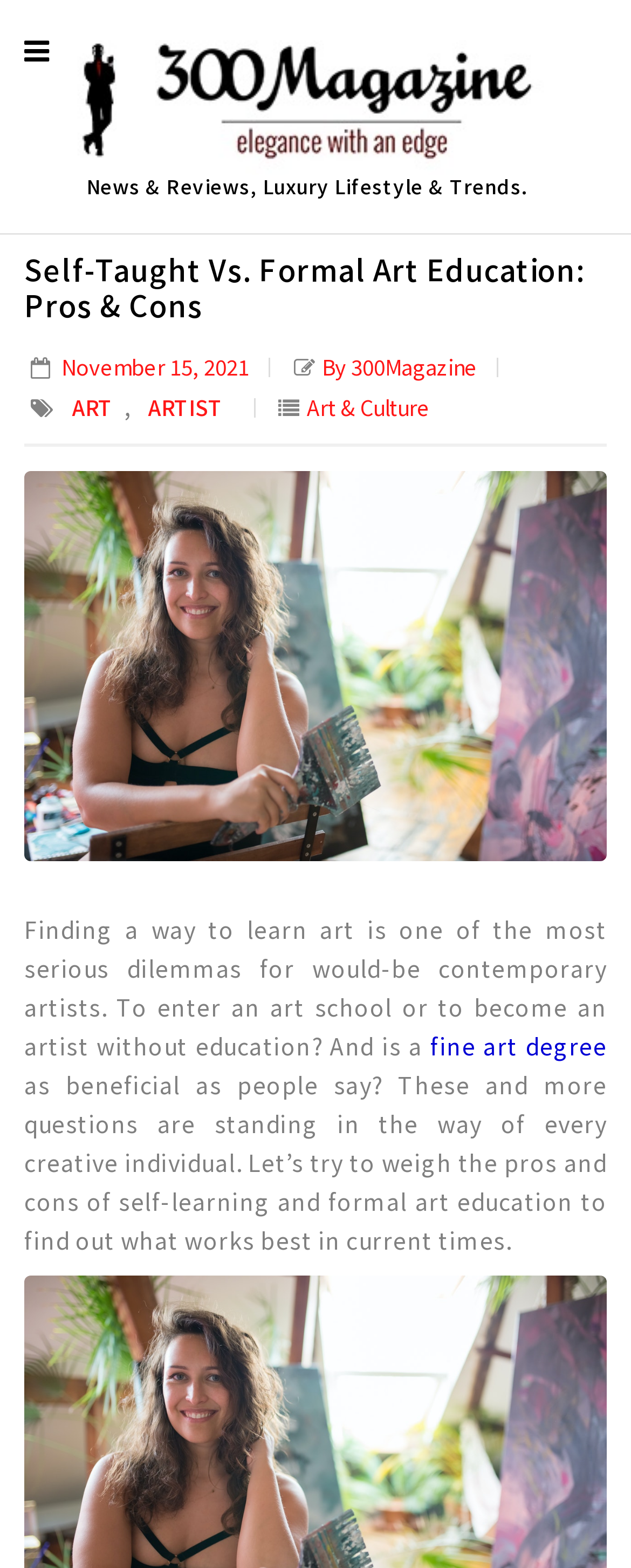Please find the top heading of the webpage and generate its text.

Self-Taught Vs. Formal Art Education: Pros & Cons